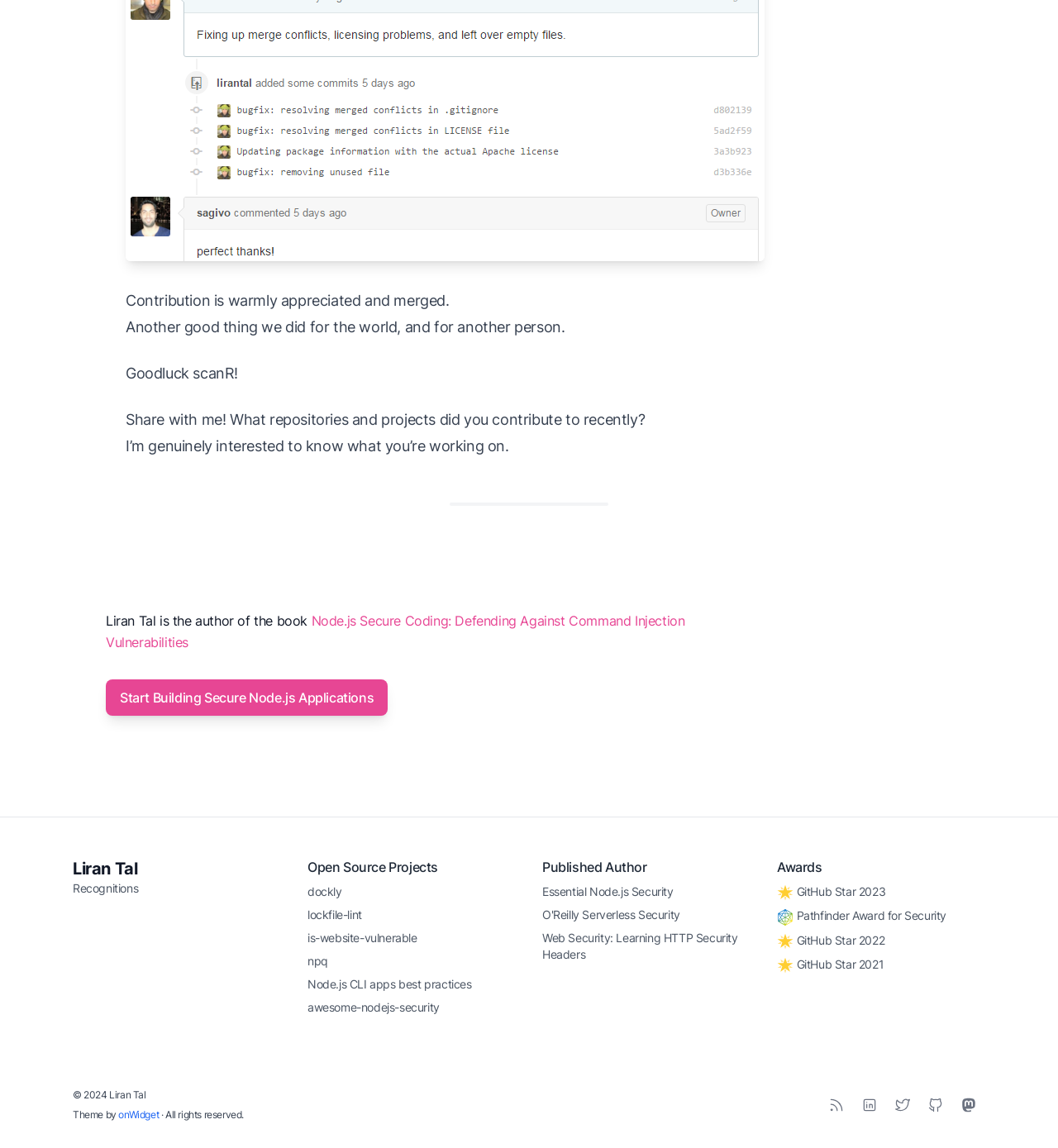Please specify the bounding box coordinates of the clickable region to carry out the following instruction: "Check out the Open Source Projects". The coordinates should be four float numbers between 0 and 1, in the format [left, top, right, bottom].

[0.291, 0.748, 0.414, 0.763]